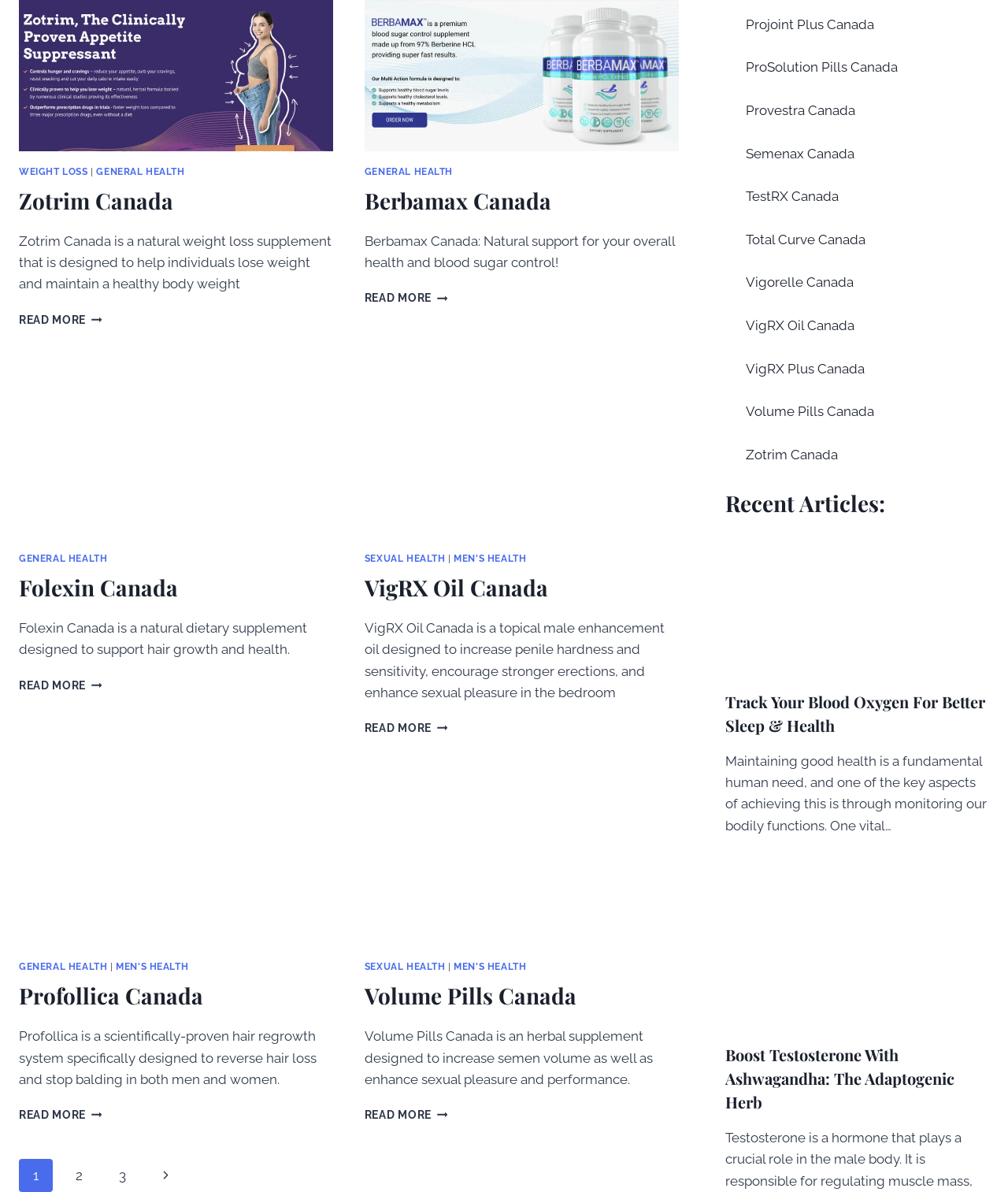What is the category of the product 'VigRX Oil Canada'?
Answer with a single word or phrase by referring to the visual content.

SEXUAL HEALTH